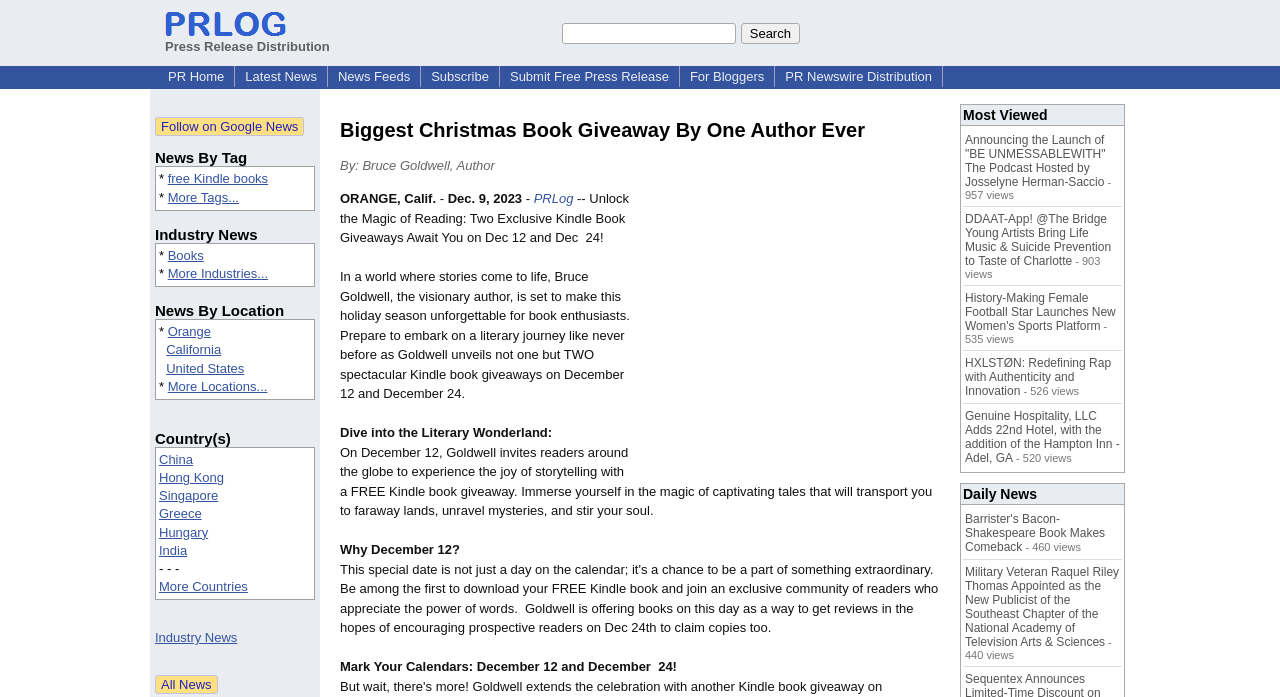Indicate the bounding box coordinates of the element that needs to be clicked to satisfy the following instruction: "Search for news". The coordinates should be four float numbers between 0 and 1, i.e., [left, top, right, bottom].

[0.439, 0.032, 0.575, 0.062]